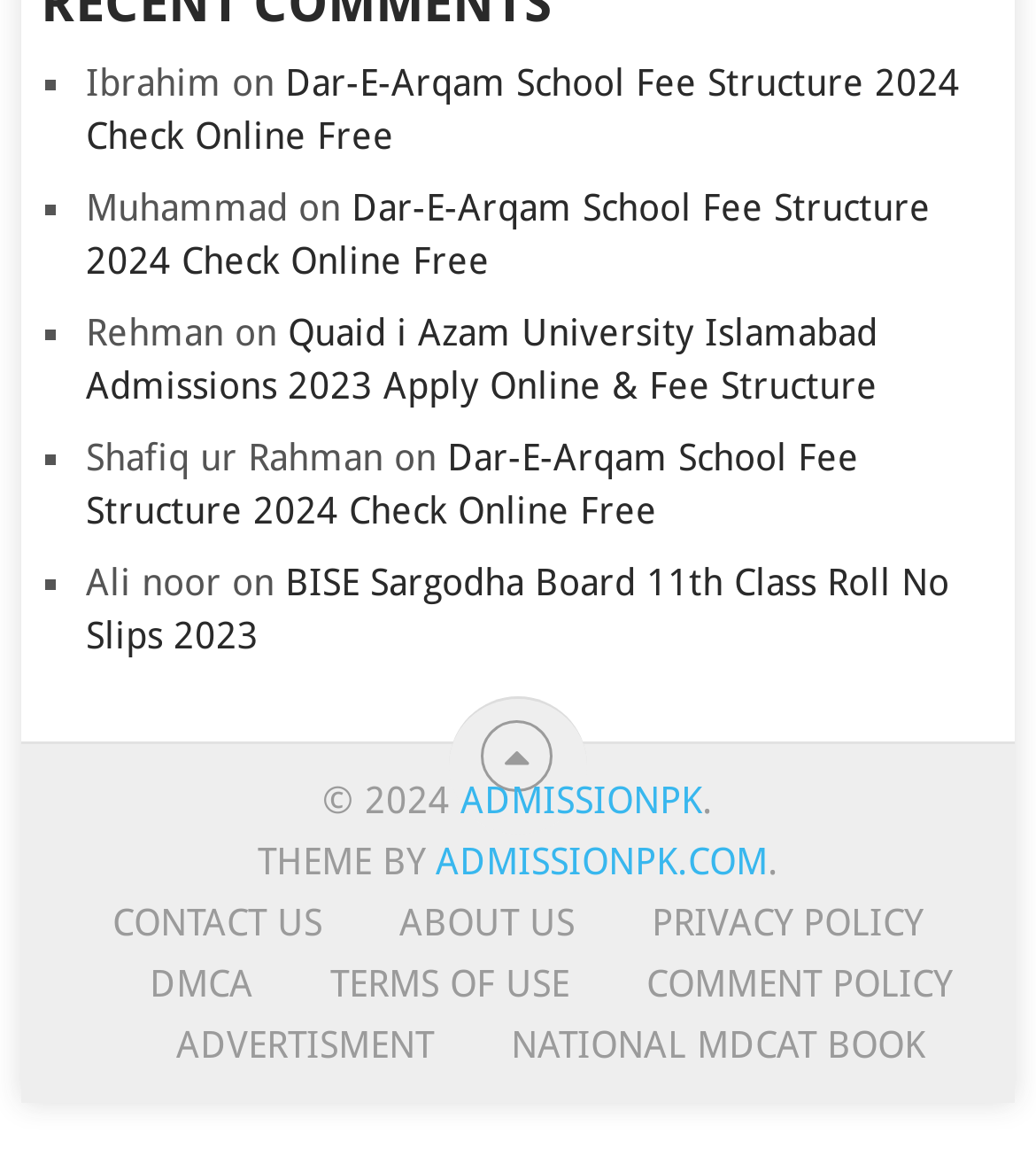Answer the question below using just one word or a short phrase: 
How many list markers are on the webpage?

5